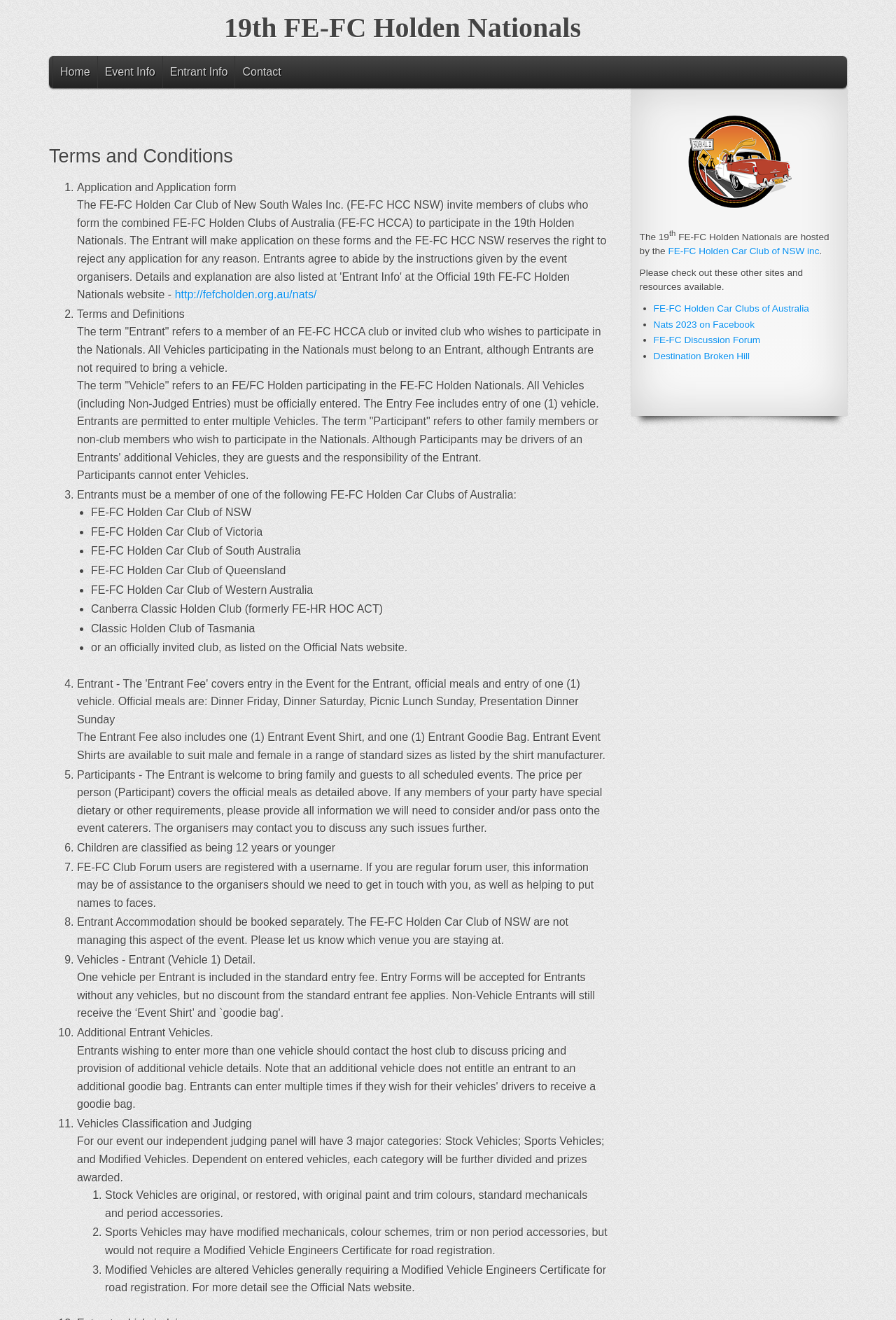Please reply to the following question using a single word or phrase: 
What is the purpose of the Entrant Fee?

includes one Entrant Event Shirt and one Entrant Goodie Bag